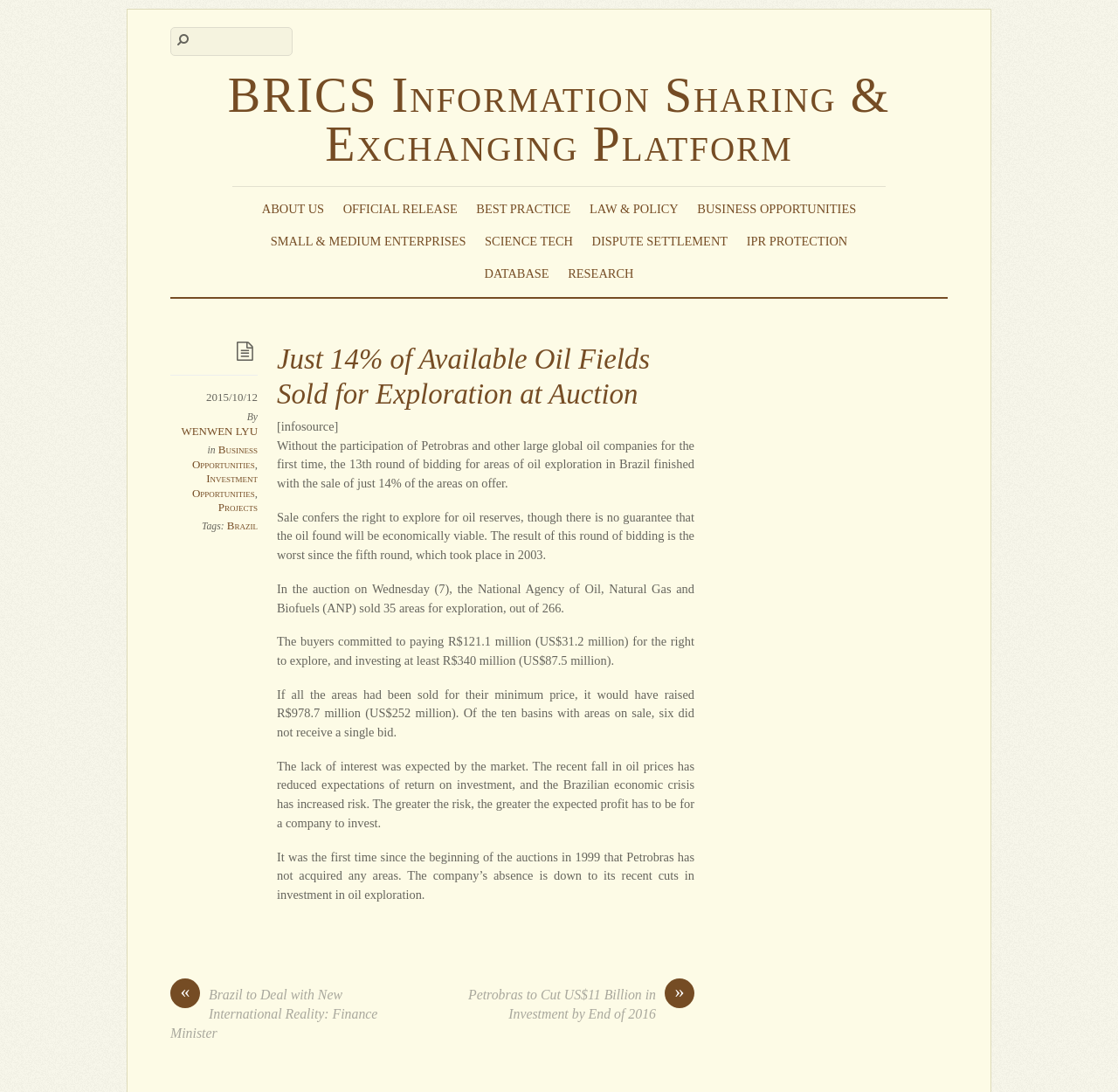Please specify the bounding box coordinates of the region to click in order to perform the following instruction: "Read the article about oil fields sold for exploration".

[0.248, 0.314, 0.621, 0.377]